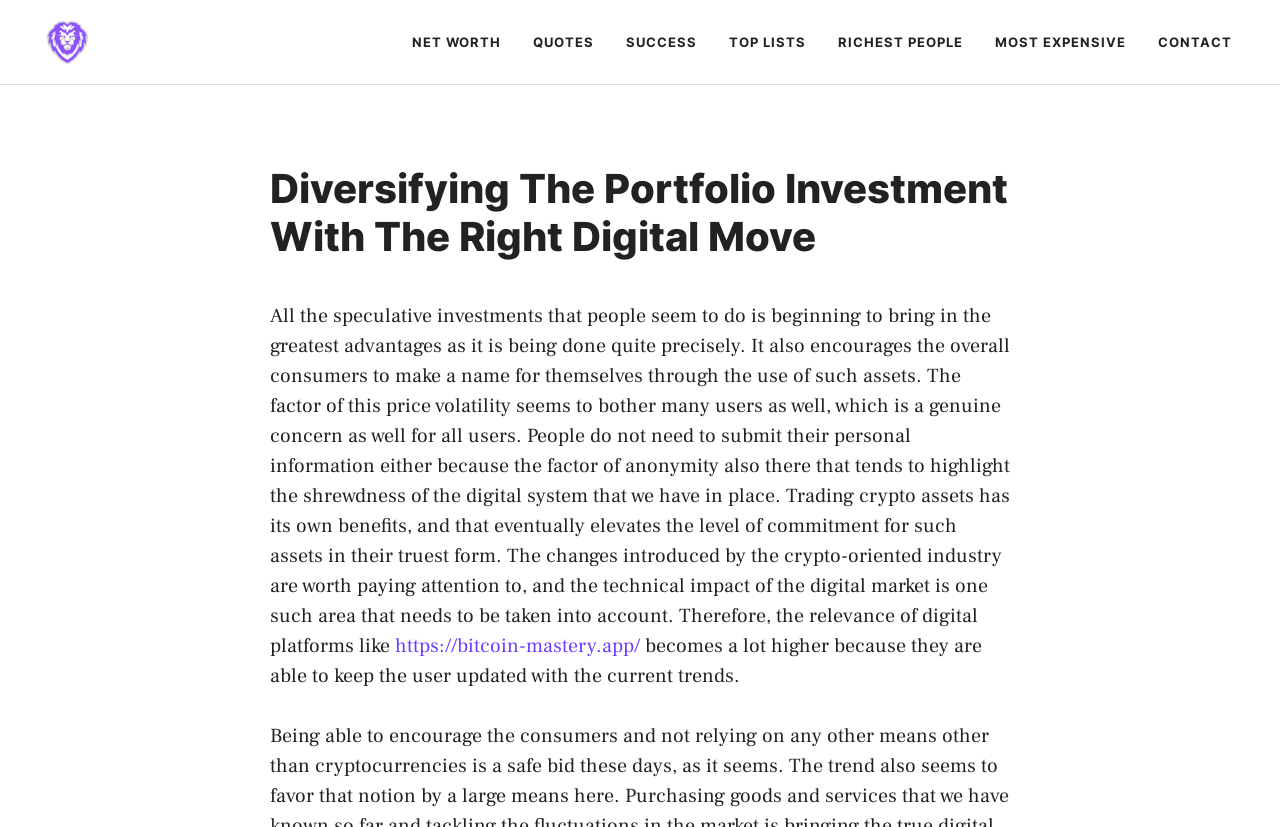Please identify the bounding box coordinates of the clickable element to fulfill the following instruction: "Contact the website administrator". The coordinates should be four float numbers between 0 and 1, i.e., [left, top, right, bottom].

[0.892, 0.015, 0.975, 0.087]